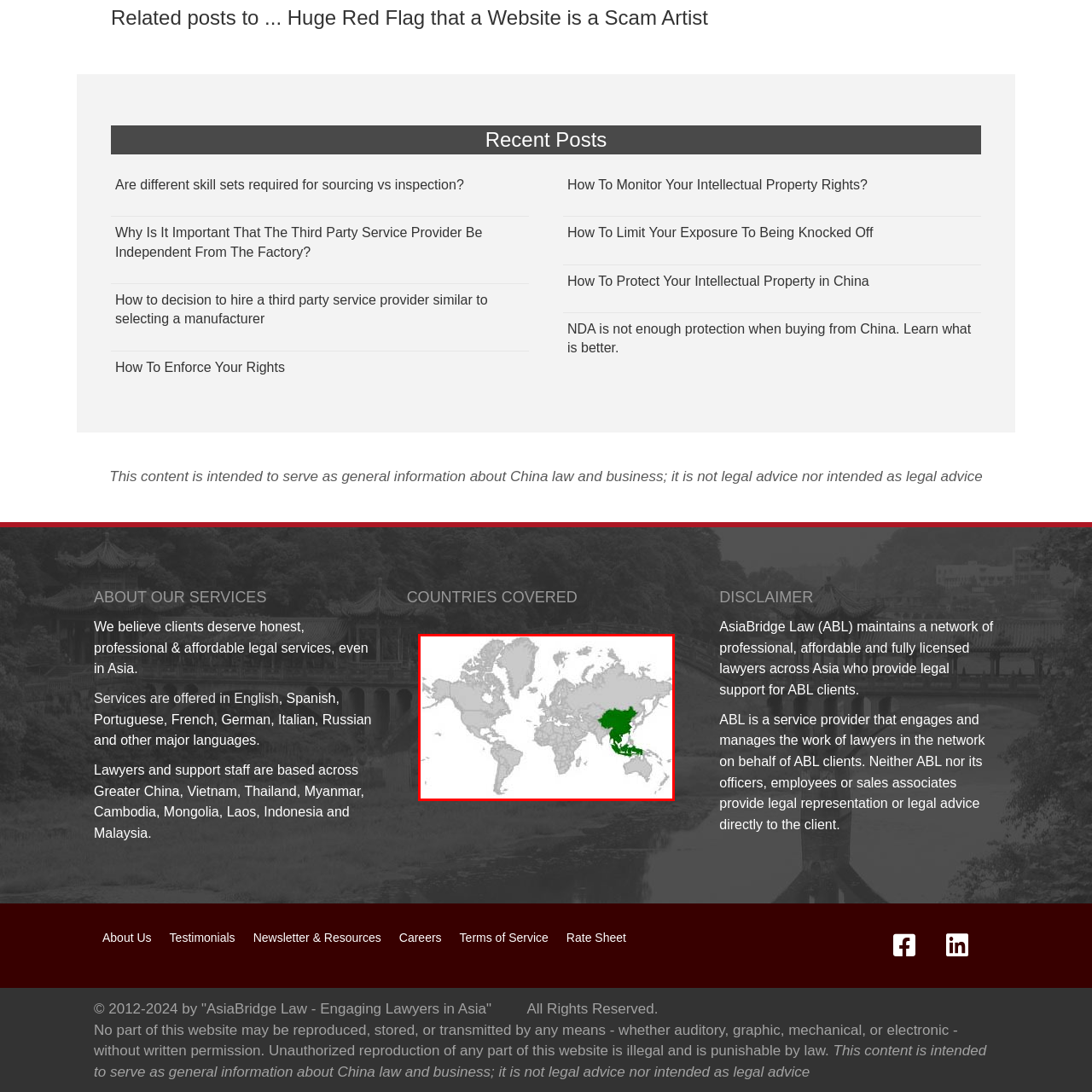Offer a detailed account of the image that is framed by the red bounding box.

The image depicts a world map highlighting the region of Asia in a vibrant green color, distinguishing it from the rest of the map, which is in muted gray. This visual representation emphasizes the countries covered by AsiaBridge Law, a legal service provider dedicated to offering professional and affordable legal assistance across Asia. The highlighted areas signify the extensive network of licensed lawyers available in this diverse region, which includes countries such as Vietnam, Thailand, Cambodia, and others. This map serves as a visual aid to understanding the geographical scope and reach of legal services that are provided, underscoring the commitment to serving clients across various Asian nations.